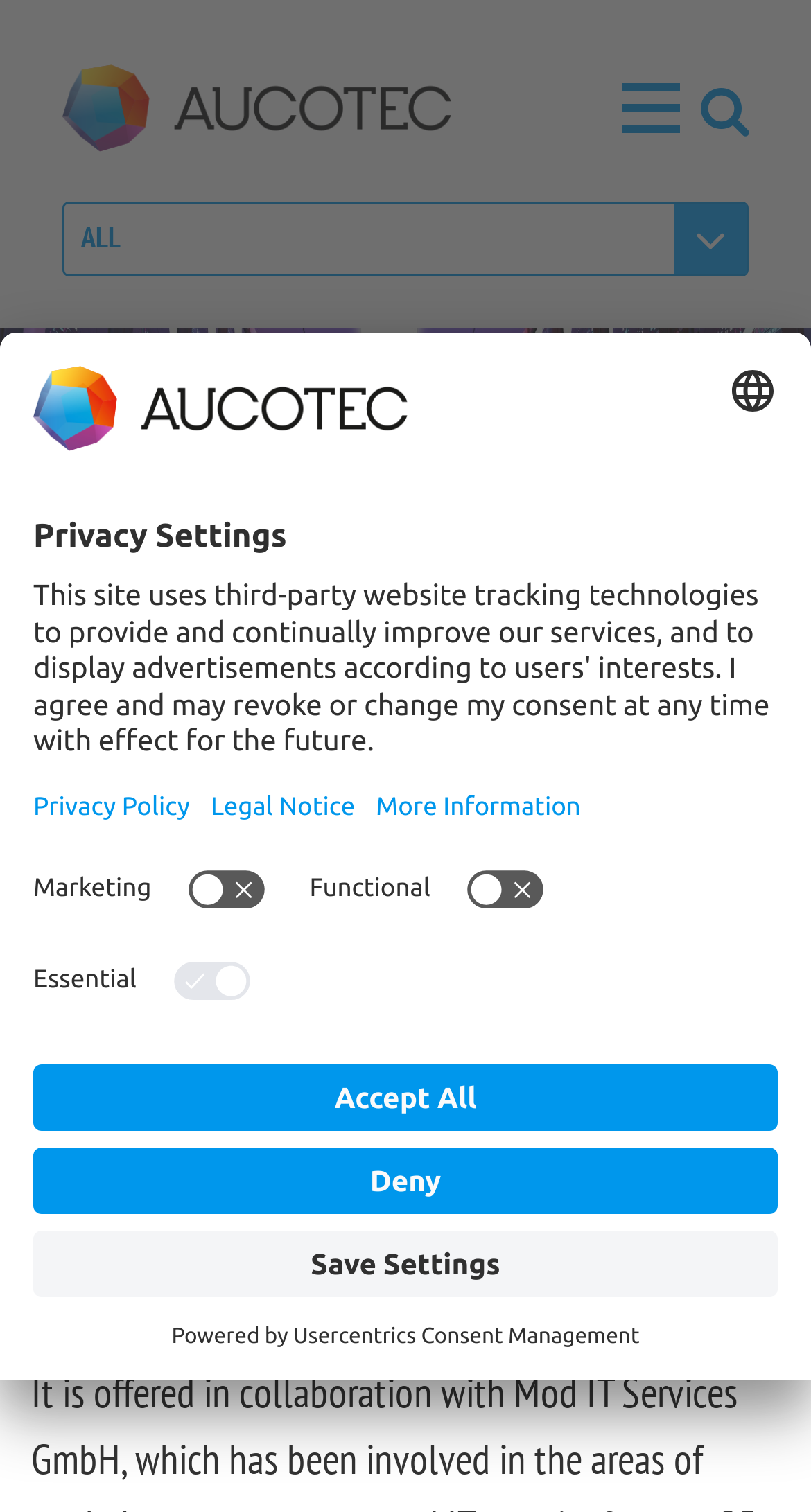Answer the following inquiry with a single word or phrase:
What is the theme of the image at the top of the webpage?

Engineering or industry